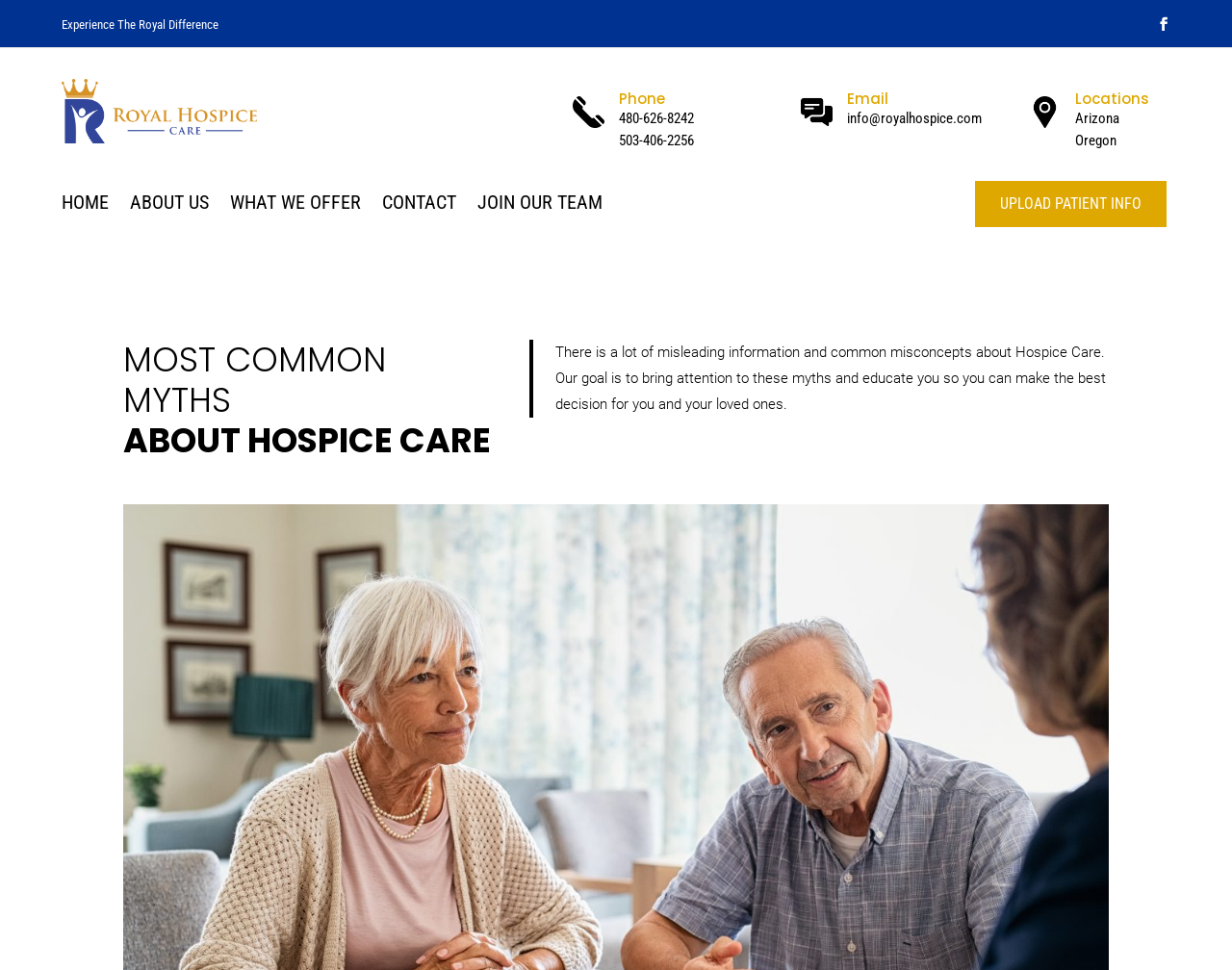What is the purpose of the webpage?
Please provide a single word or phrase based on the screenshot.

Educate about Hospice Care